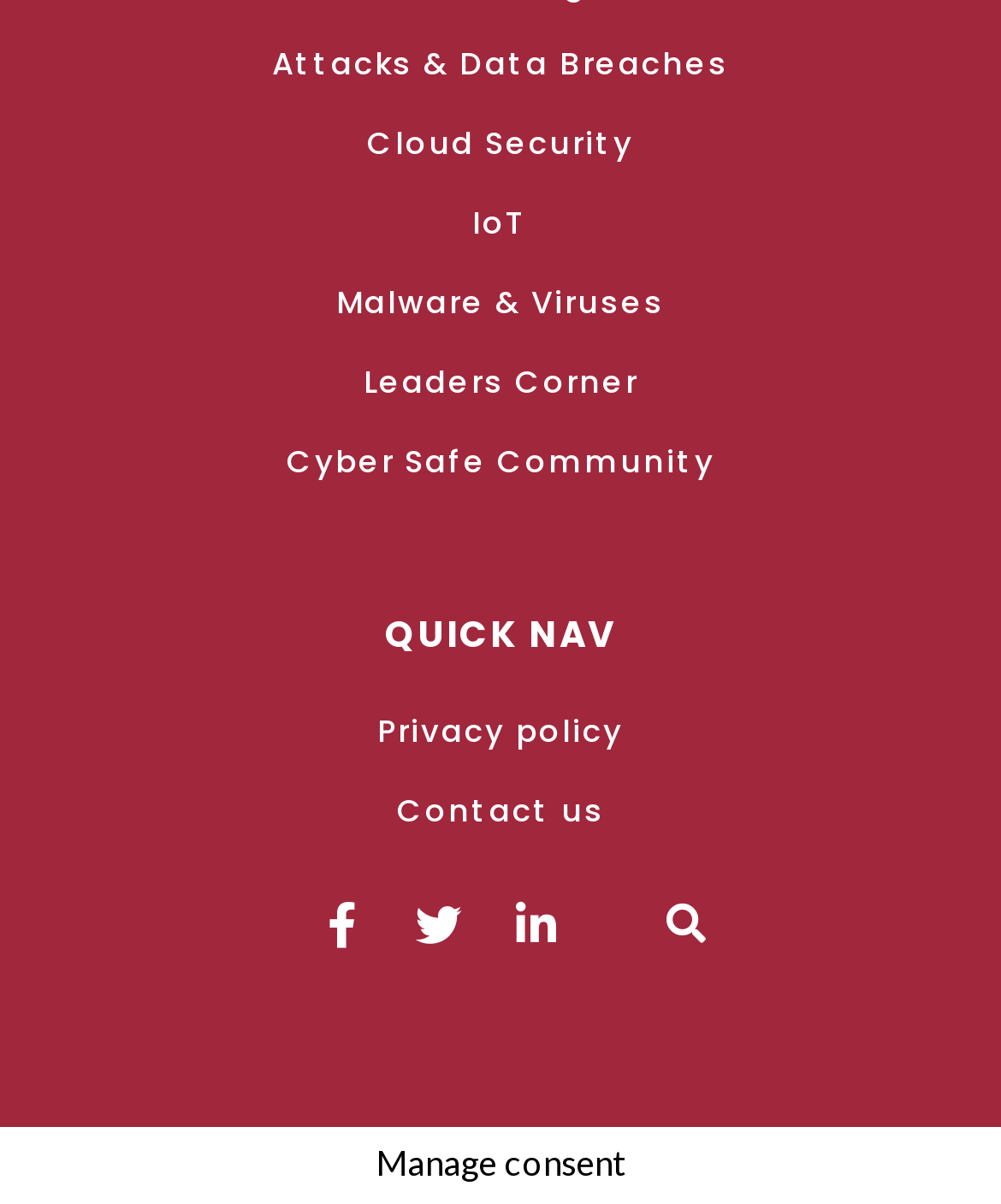Identify the coordinates of the bounding box for the element that must be clicked to accomplish the instruction: "Visit Leaders Corner".

[0.026, 0.296, 0.974, 0.338]